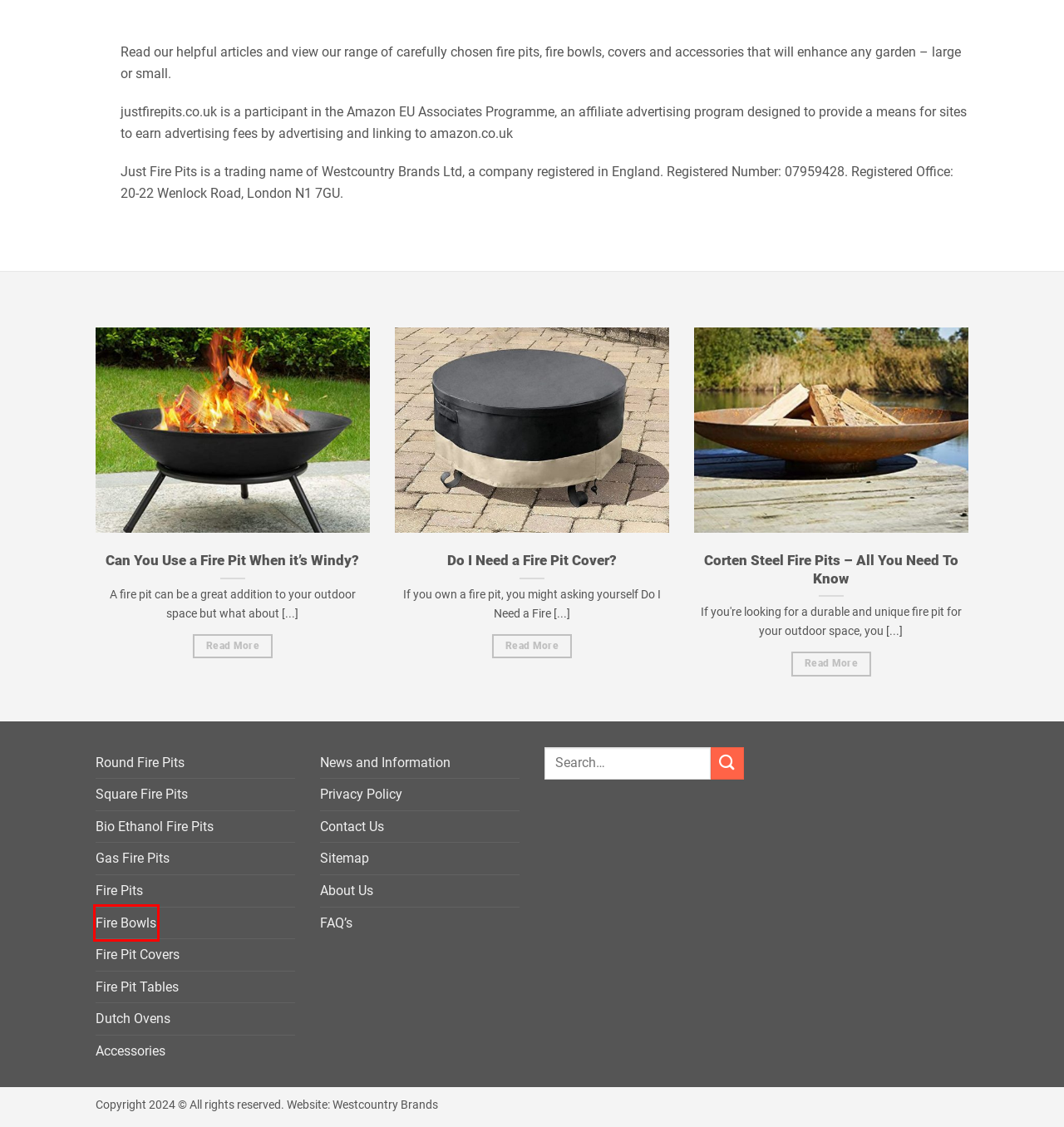A screenshot of a webpage is provided, featuring a red bounding box around a specific UI element. Identify the webpage description that most accurately reflects the new webpage after interacting with the selected element. Here are the candidates:
A. Questions and Answers - Just Fire Pits
B. Gas Fire Pits - Just Fire Pits
C. Fire Bowls - Just Fire Pits
D. Round Fire Pits - Just Fire Pits
E. Buy Fire Pits for your garden and patio - Just Fire Pits
F. Privacy Policy - Just Fire Pits
G. Do I Need a Fire Pit Cover? - Just Fire Pits
H. Blog - Just Fire Pits

C